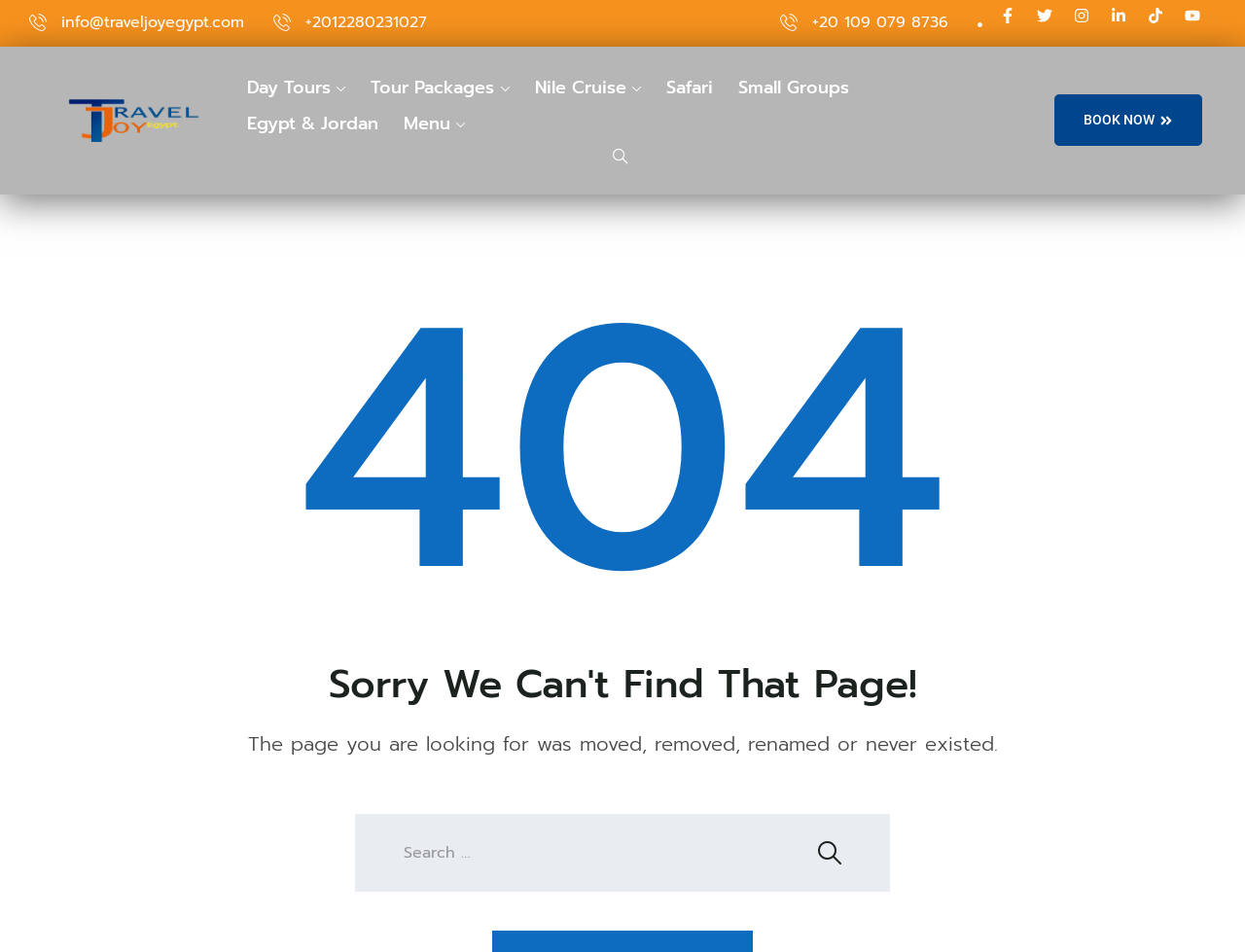What is the error message on this page?
Refer to the image and give a detailed response to the question.

I found the error message by looking at the heading on the page, where I saw '404' in a large font, indicating that the page was not found.